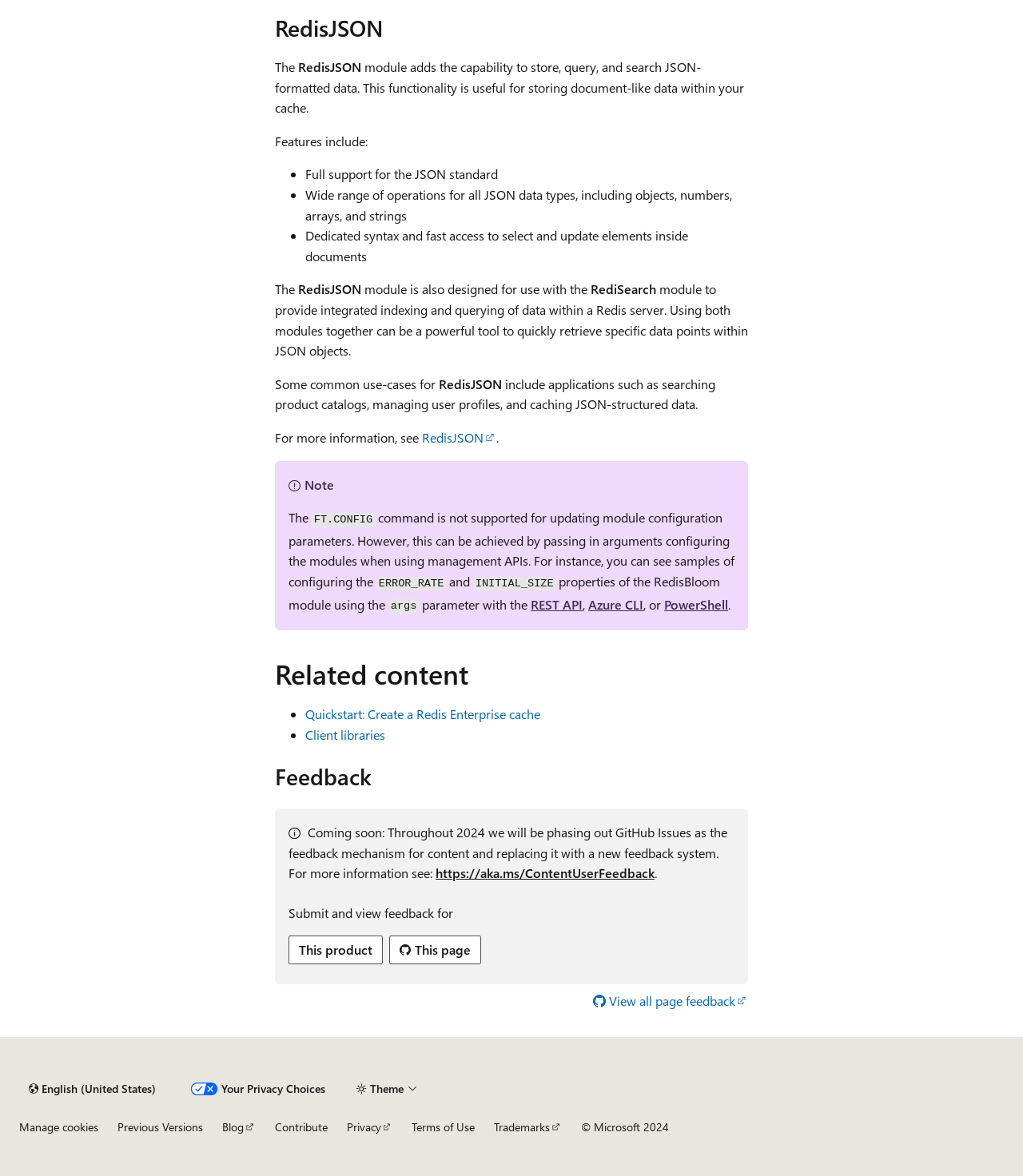Please find the bounding box for the UI component described as follows: "View all page feedback".

[0.58, 0.843, 0.731, 0.86]